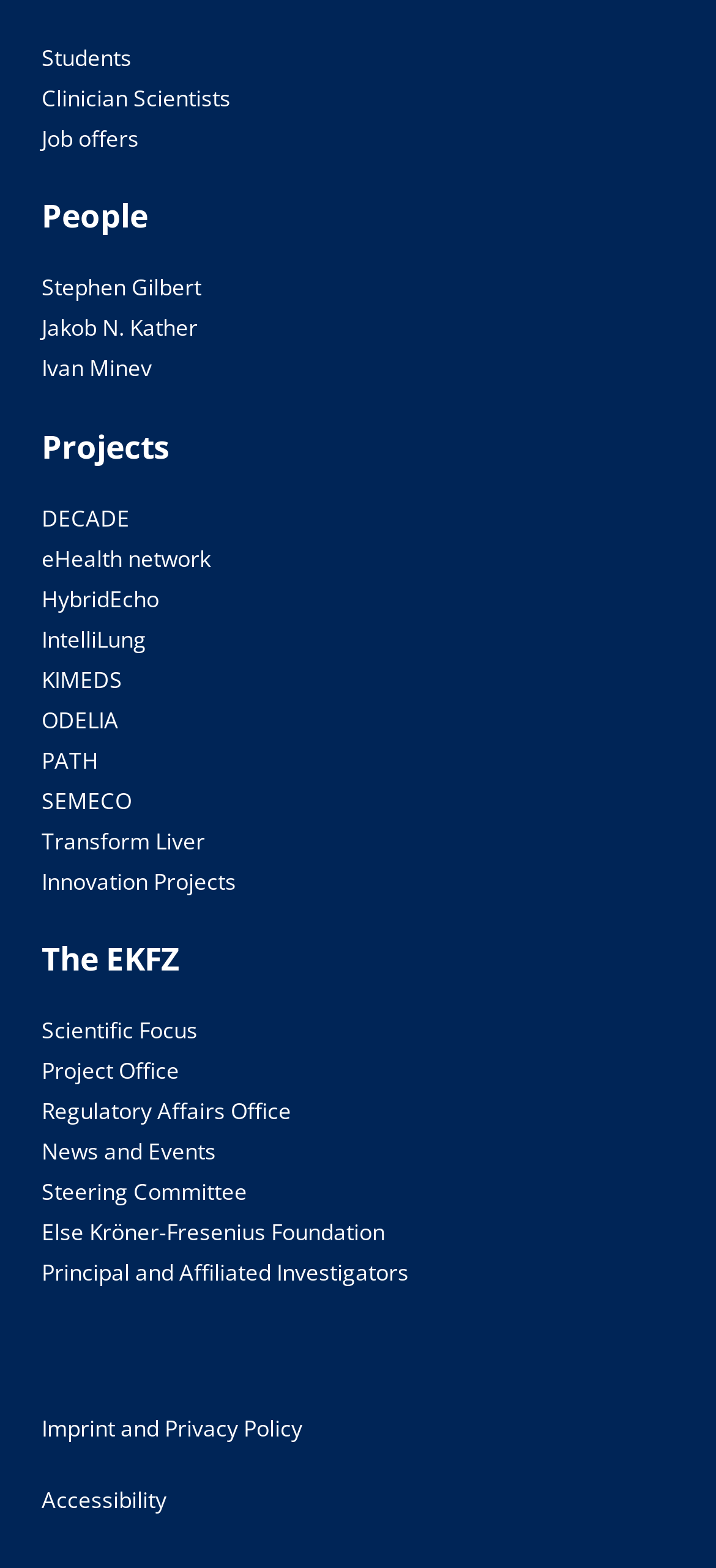What is the first link on the webpage?
Using the image provided, answer with just one word or phrase.

Students